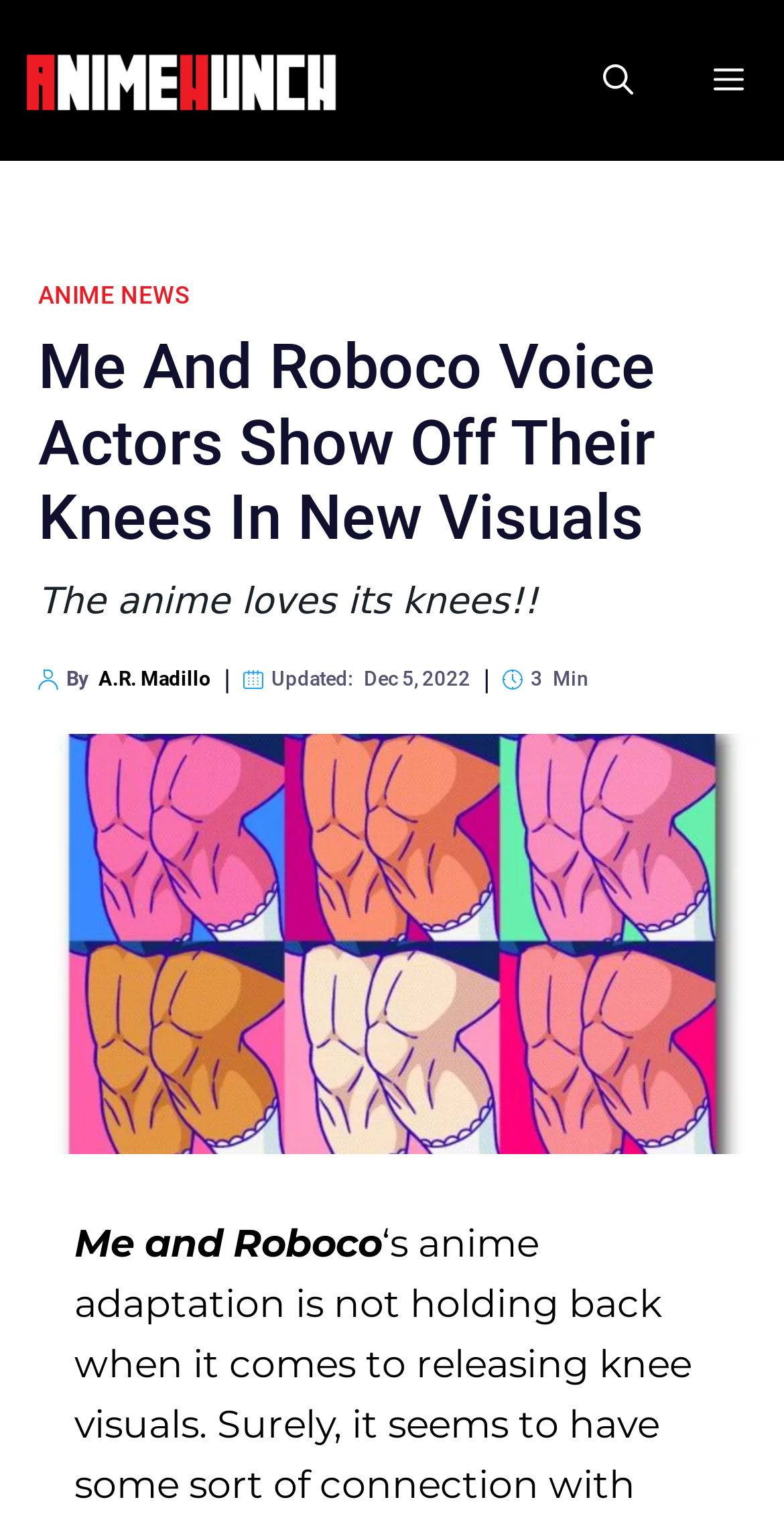Using the webpage screenshot and the element description Anime News, determine the bounding box coordinates. Specify the coordinates in the format (top-left x, top-left y, bottom-right x, bottom-right y) with values ranging from 0 to 1.

[0.049, 0.179, 0.264, 0.211]